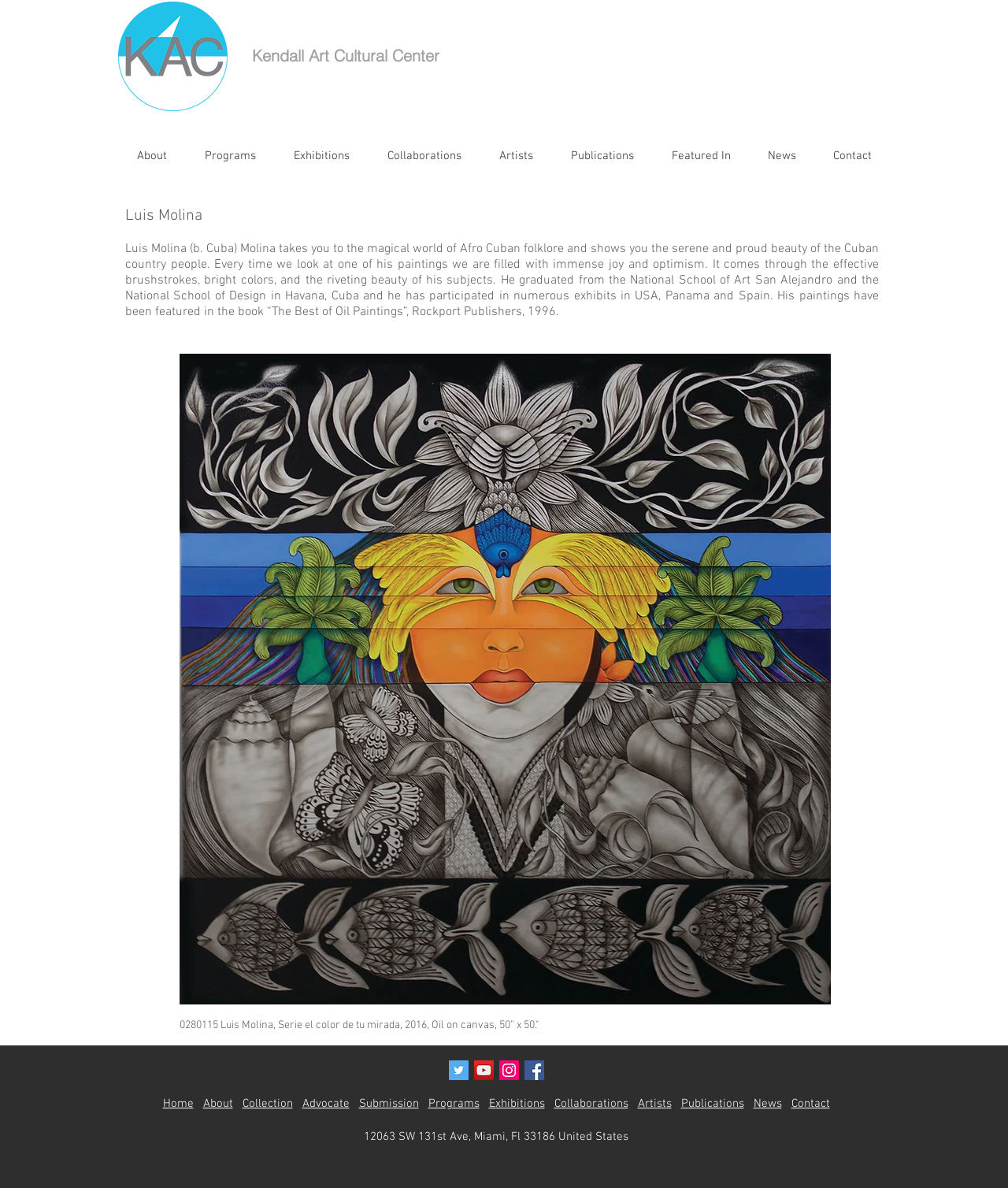Determine the bounding box coordinates of the section to be clicked to follow the instruction: "Click on the 'About' link in the navigation menu". The coordinates should be given as four float numbers between 0 and 1, formatted as [left, top, right, bottom].

[0.117, 0.114, 0.184, 0.137]